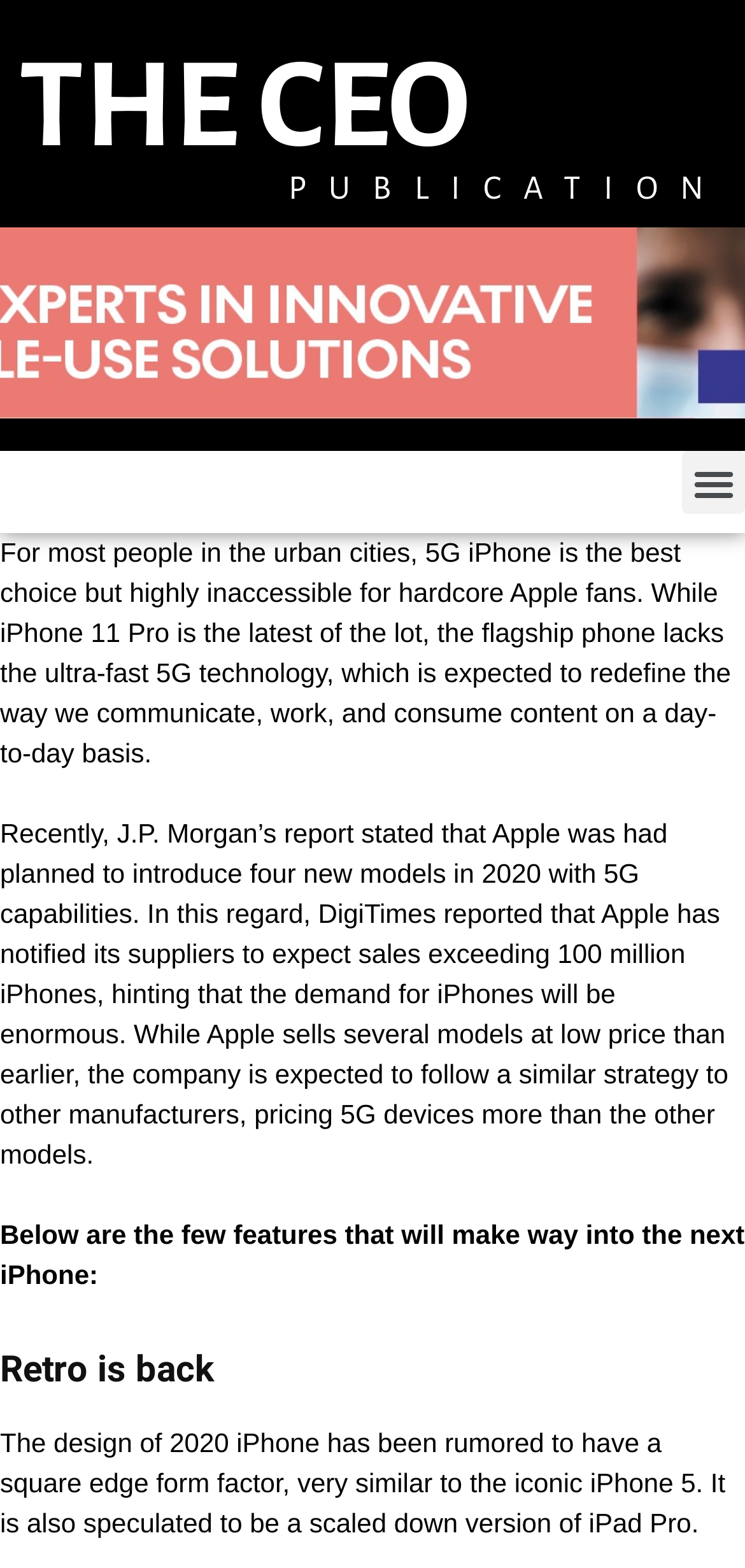What is the latest iPhone model mentioned?
Please look at the screenshot and answer in one word or a short phrase.

iPhone 11 Pro